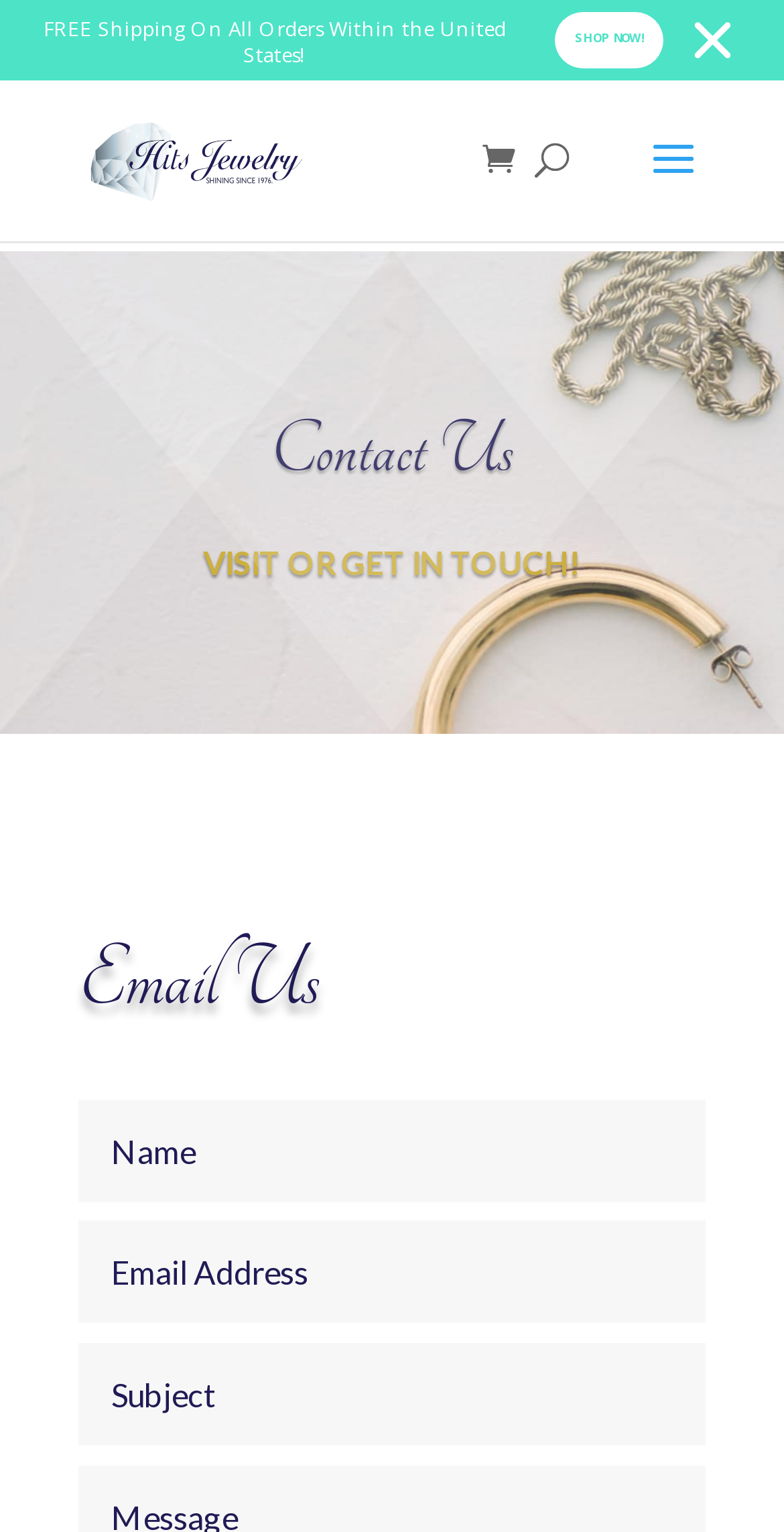Given the description of a UI element: "name="et_pb_contact_email_0" placeholder="Email Address"", identify the bounding box coordinates of the matching element in the webpage screenshot.

[0.101, 0.797, 0.9, 0.864]